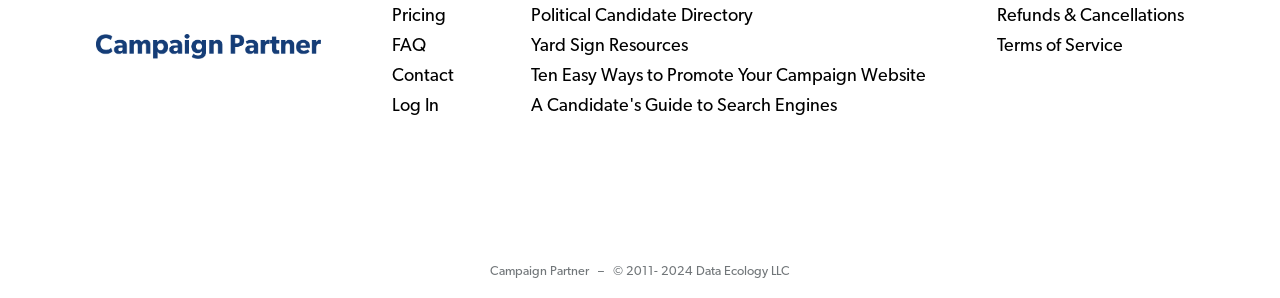Please locate the bounding box coordinates of the region I need to click to follow this instruction: "Log in to the account".

[0.307, 0.307, 0.343, 0.408]